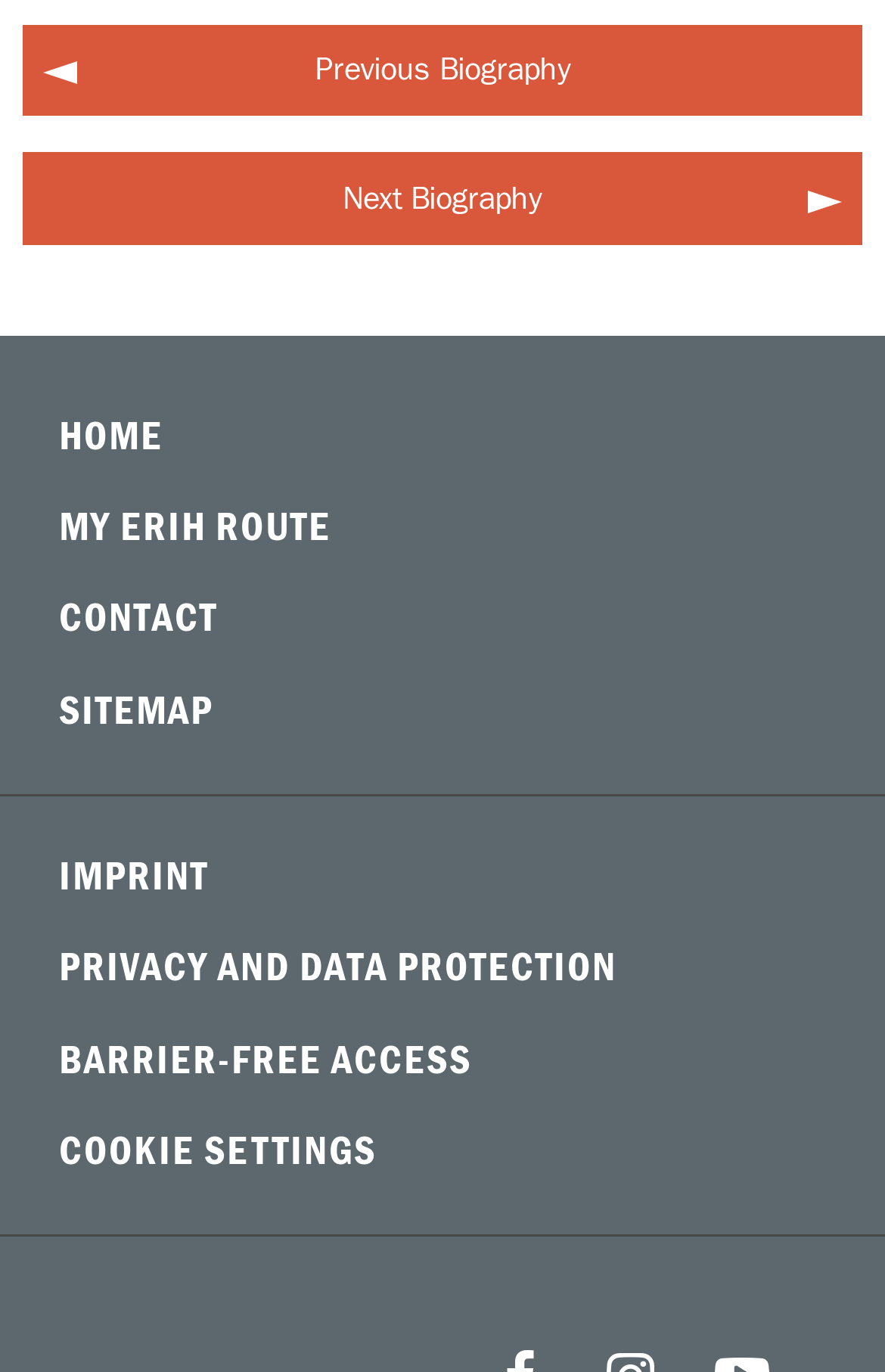Locate the bounding box coordinates of the area you need to click to fulfill this instruction: 'view my erih route'. The coordinates must be in the form of four float numbers ranging from 0 to 1: [left, top, right, bottom].

[0.026, 0.352, 0.974, 0.419]